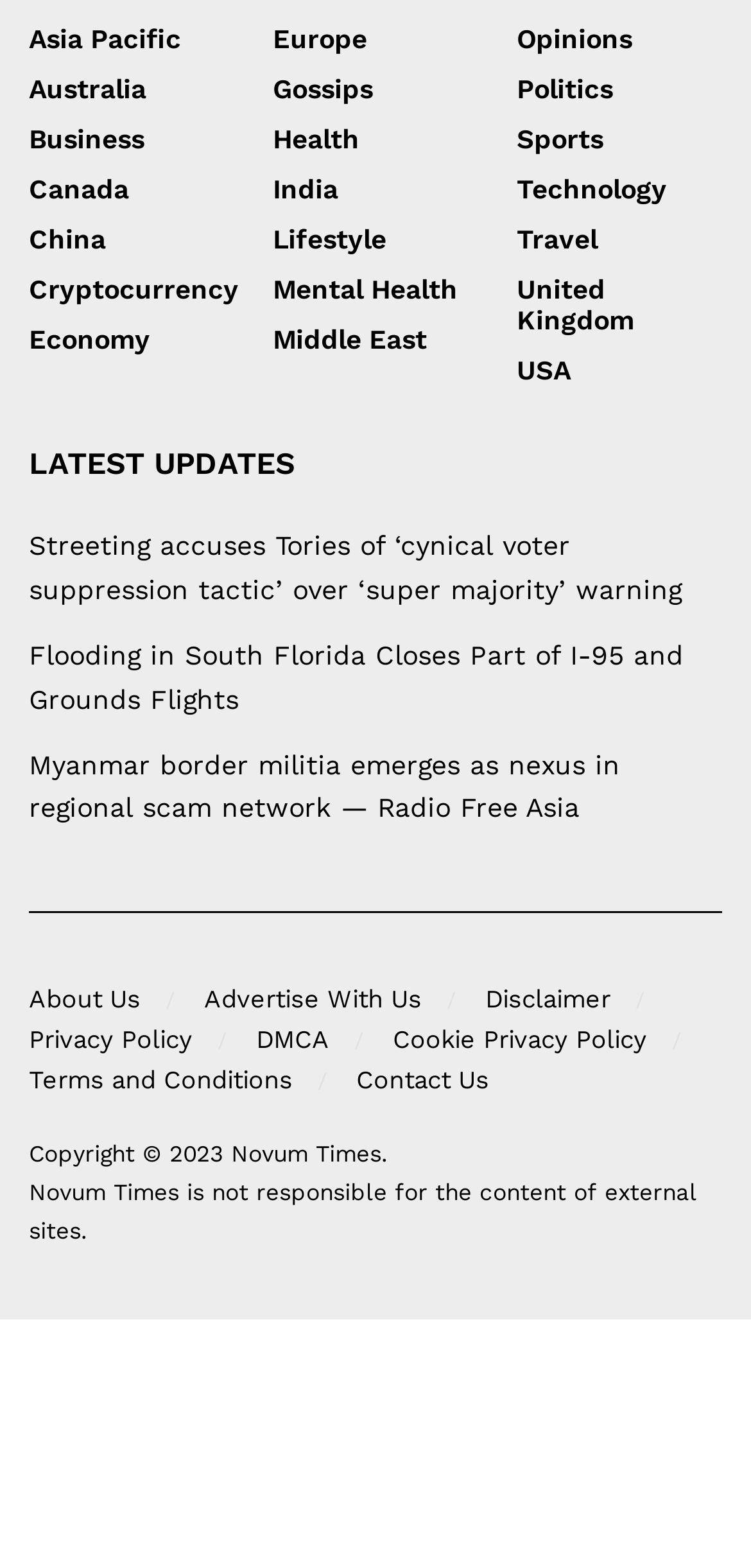What is the name of the website?
Respond to the question with a single word or phrase according to the image.

Novum Times